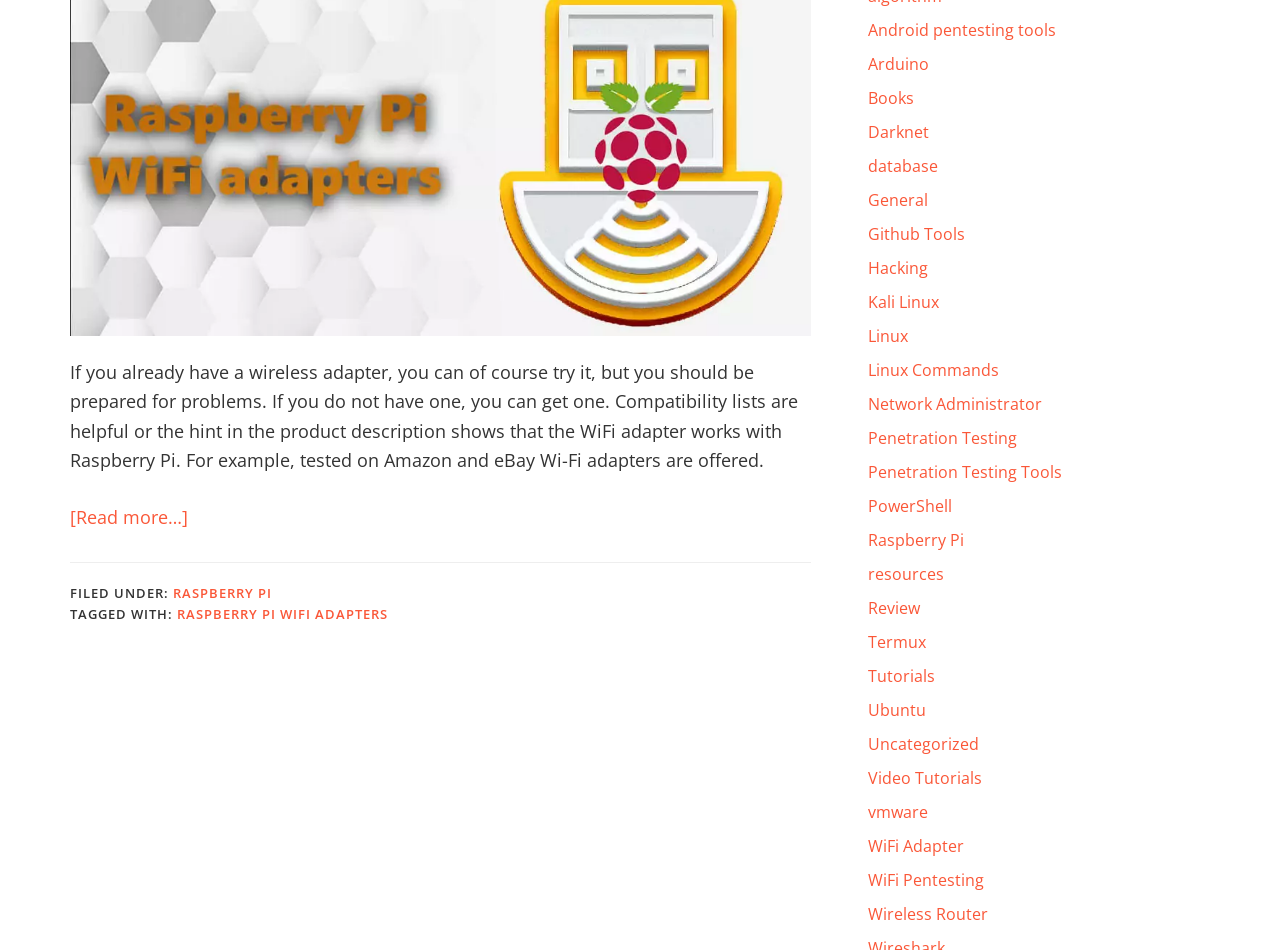Using the given description, provide the bounding box coordinates formatted as (top-left x, top-left y, bottom-right x, bottom-right y), with all values being floating point numbers between 0 and 1. Description: Arduino

[0.678, 0.056, 0.726, 0.079]